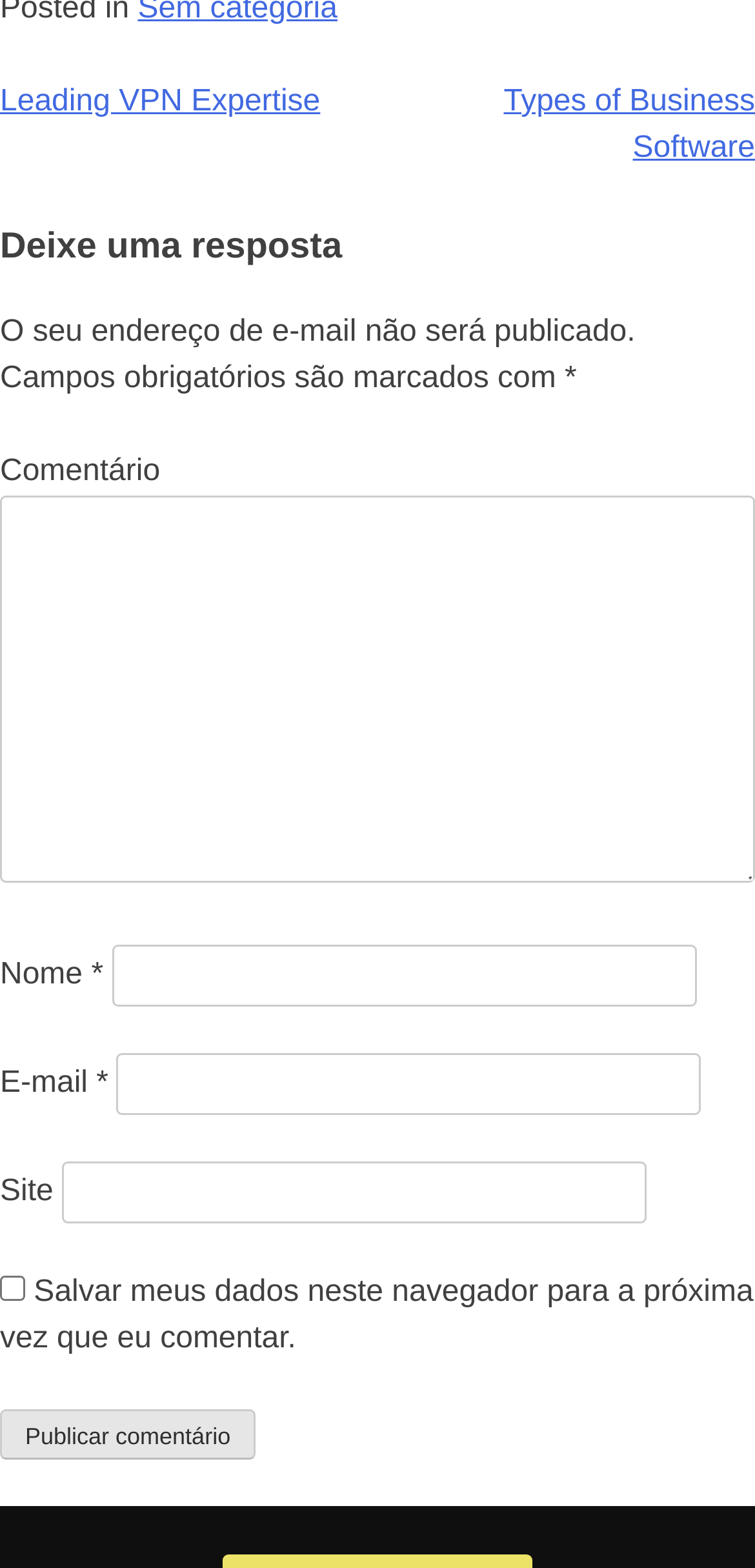Provide a brief response to the question below using one word or phrase:
What is the purpose of the text box labeled 'Comentário'?

To input a comment